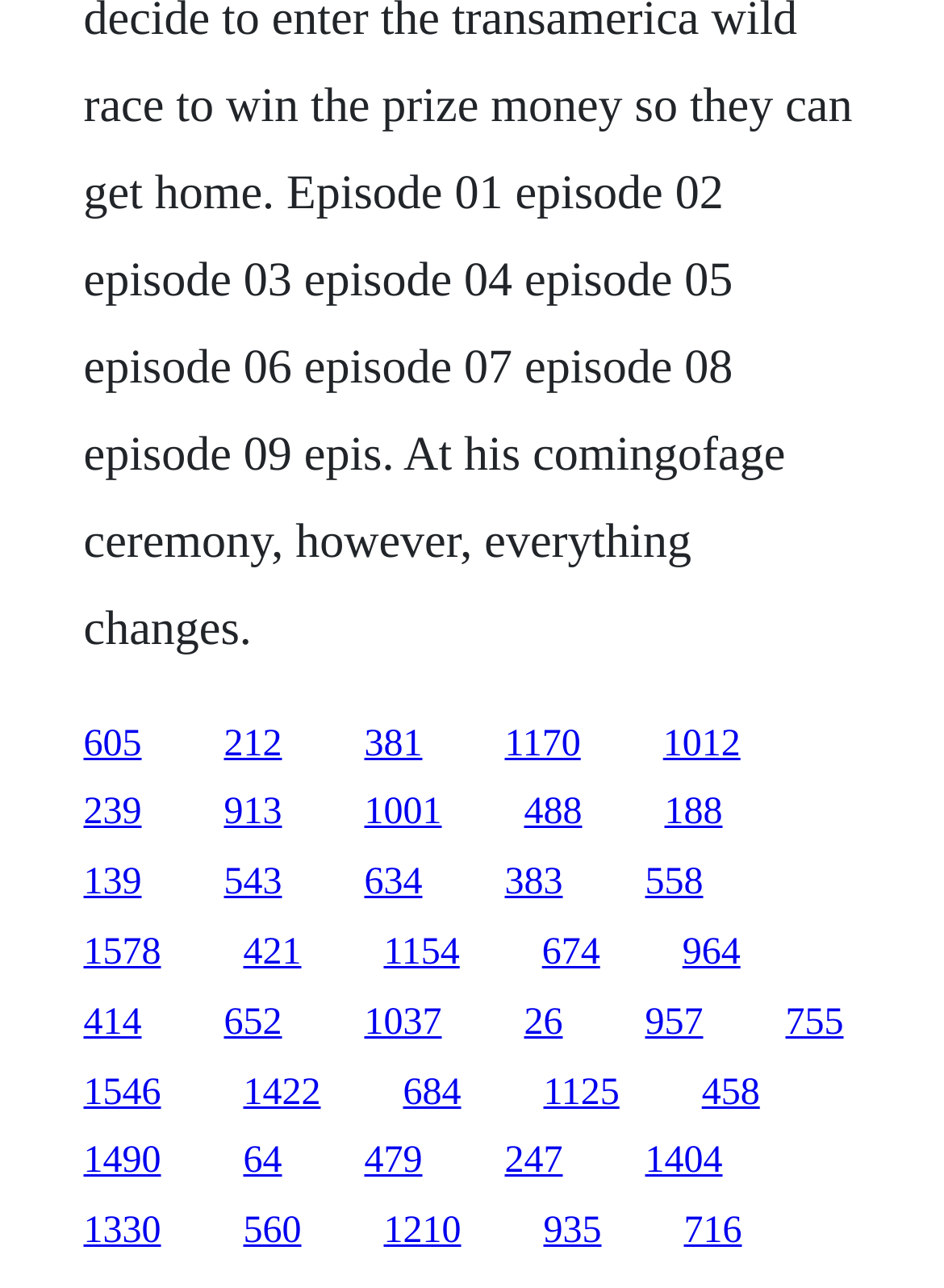Locate the UI element described by 1012 in the provided webpage screenshot. Return the bounding box coordinates in the format (top-left x, top-left y, bottom-right x, bottom-right y), ensuring all values are between 0 and 1.

[0.702, 0.561, 0.784, 0.593]